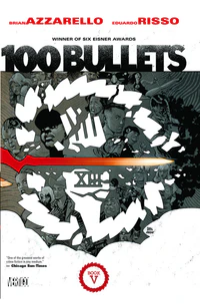How many Eisner Awards has the series won?
Refer to the image and give a detailed answer to the question.

According to the caption, the series has garnered six Eisner Awards, highlighting its significance in the comic book community.